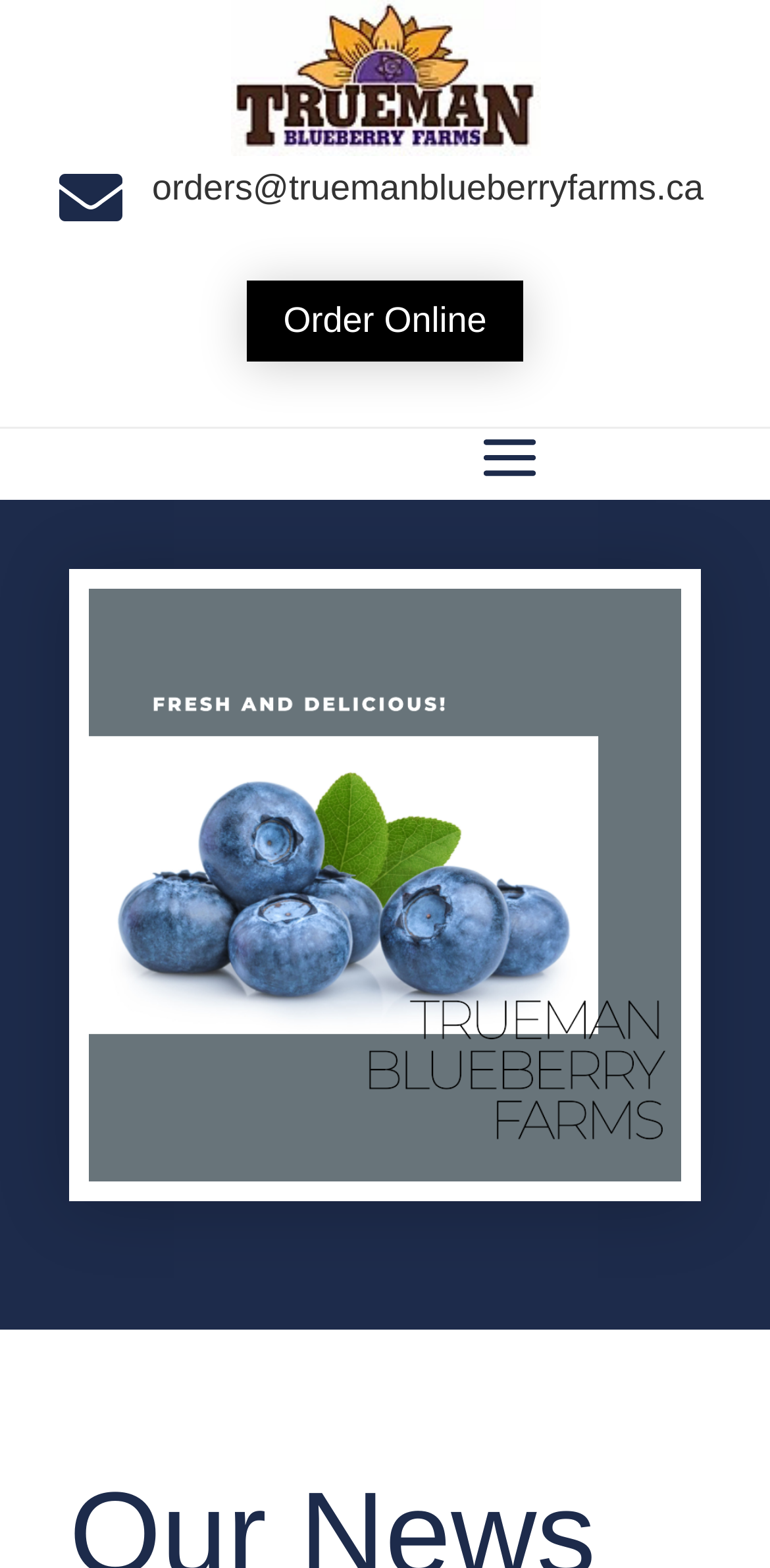What is the purpose of the link 'Order Online'?
We need a detailed and exhaustive answer to the question. Please elaborate.

The link 'Order Online' is likely for customers to place orders online, as it is a common phrase used in e-commerce websites, and it is located at the coordinates [0.322, 0.179, 0.678, 0.231].